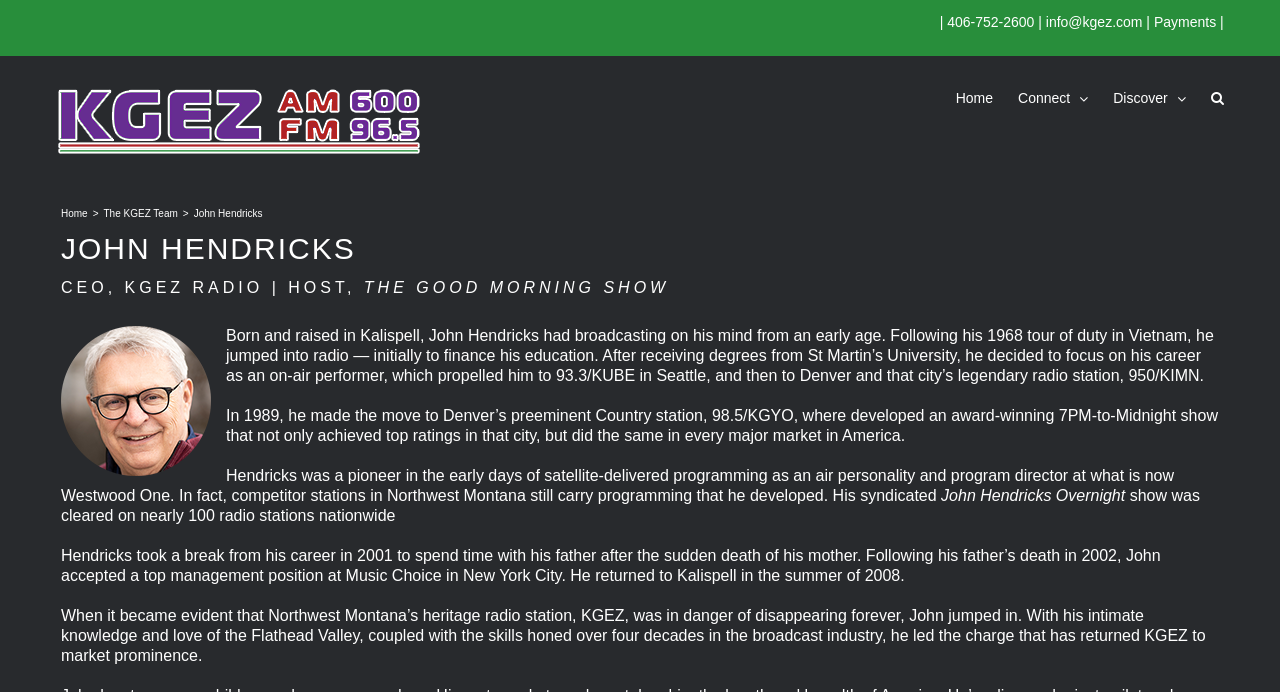Please find the bounding box coordinates for the clickable element needed to perform this instruction: "Visit the home page".

[0.747, 0.081, 0.776, 0.202]